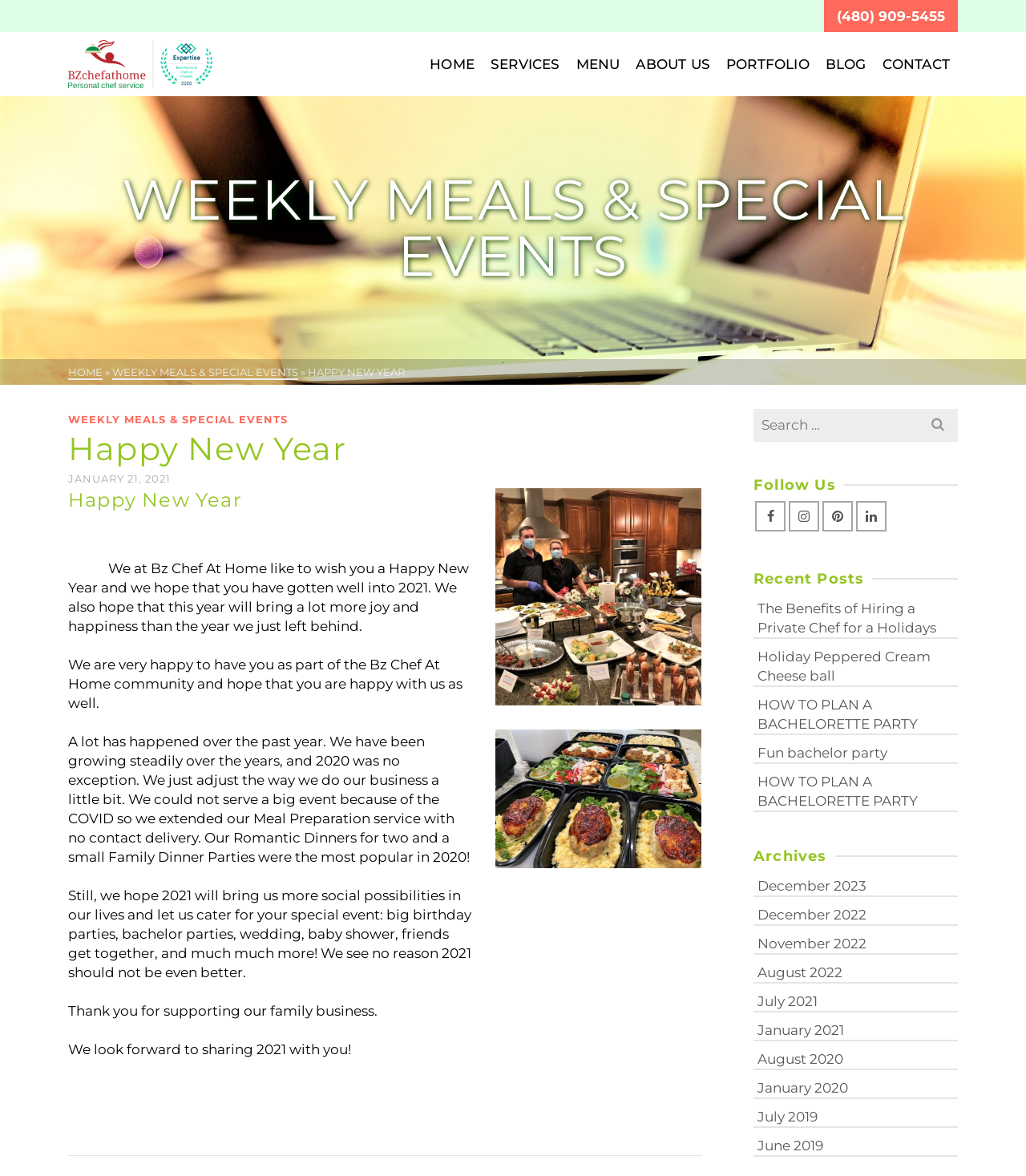Answer the question using only one word or a concise phrase: What is the phone number of BZ Chef at Home?

(480) 909-5455